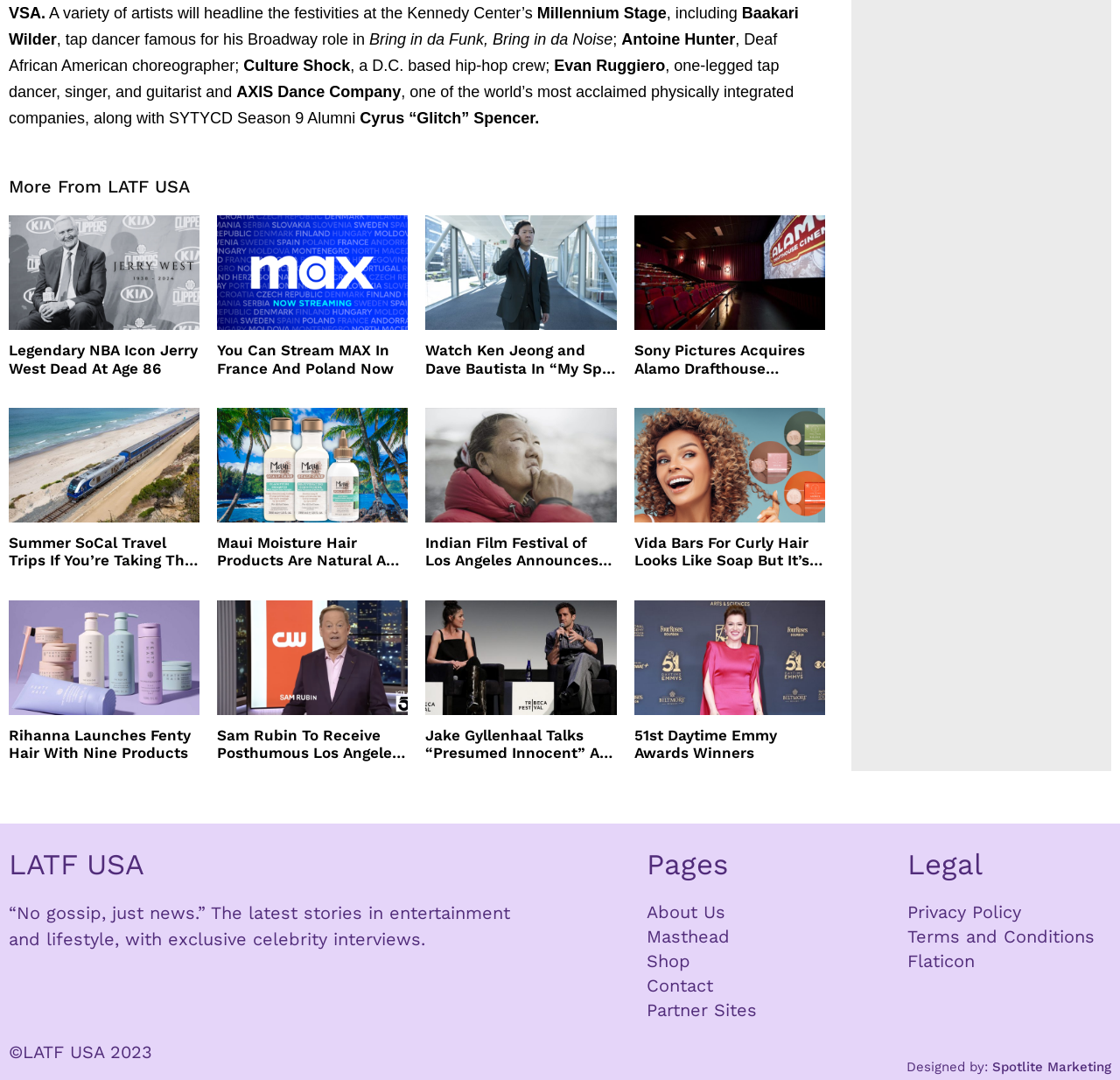Determine the bounding box coordinates of the UI element described below. Use the format (top-left x, top-left y, bottom-right x, bottom-right y) with floating point numbers between 0 and 1: alt="hbo max" title="hbo max"

[0.194, 0.2, 0.364, 0.306]